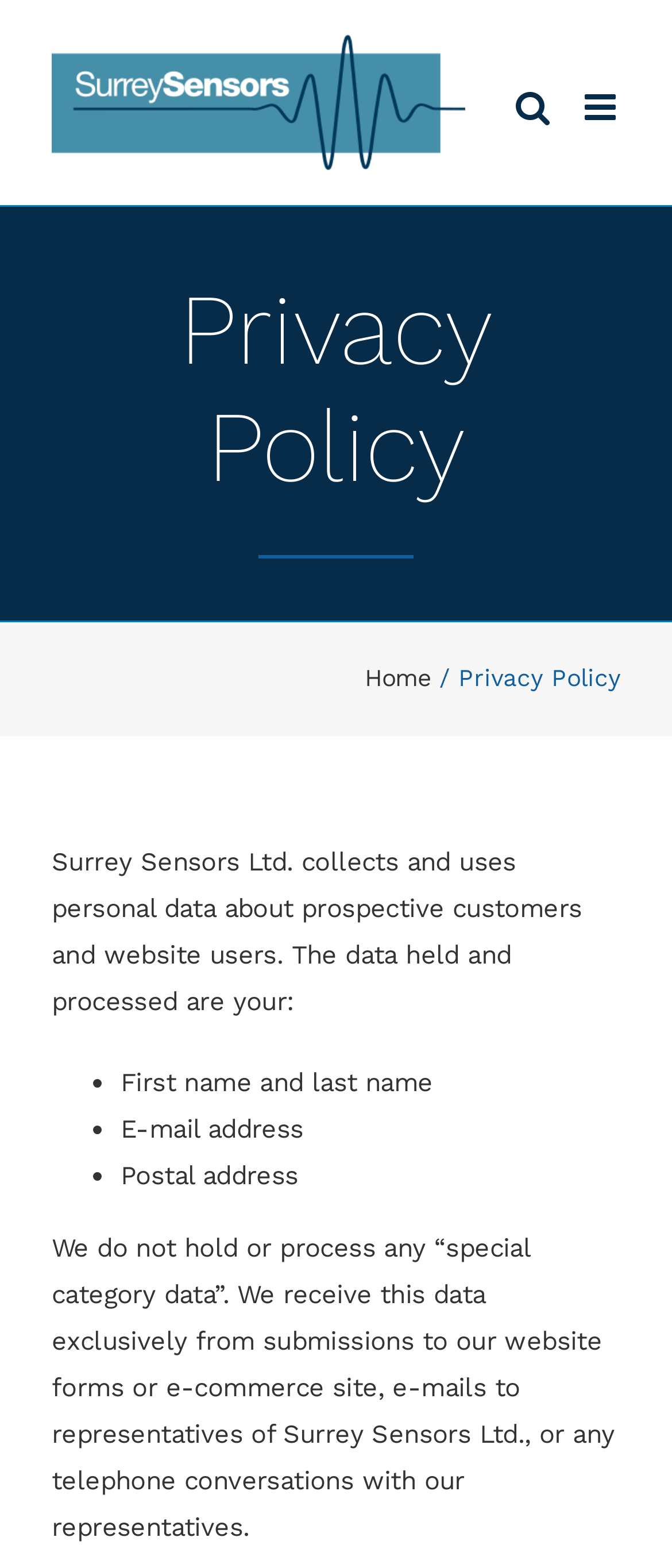Based on the image, please elaborate on the answer to the following question:
What is the purpose of the link 'Toggle mobile menu'?

The webpage contains a link 'Toggle mobile menu' which has an attribute 'controls: mobile-menu-main-navigation', indicating that the purpose of this link is to control the mobile menu.